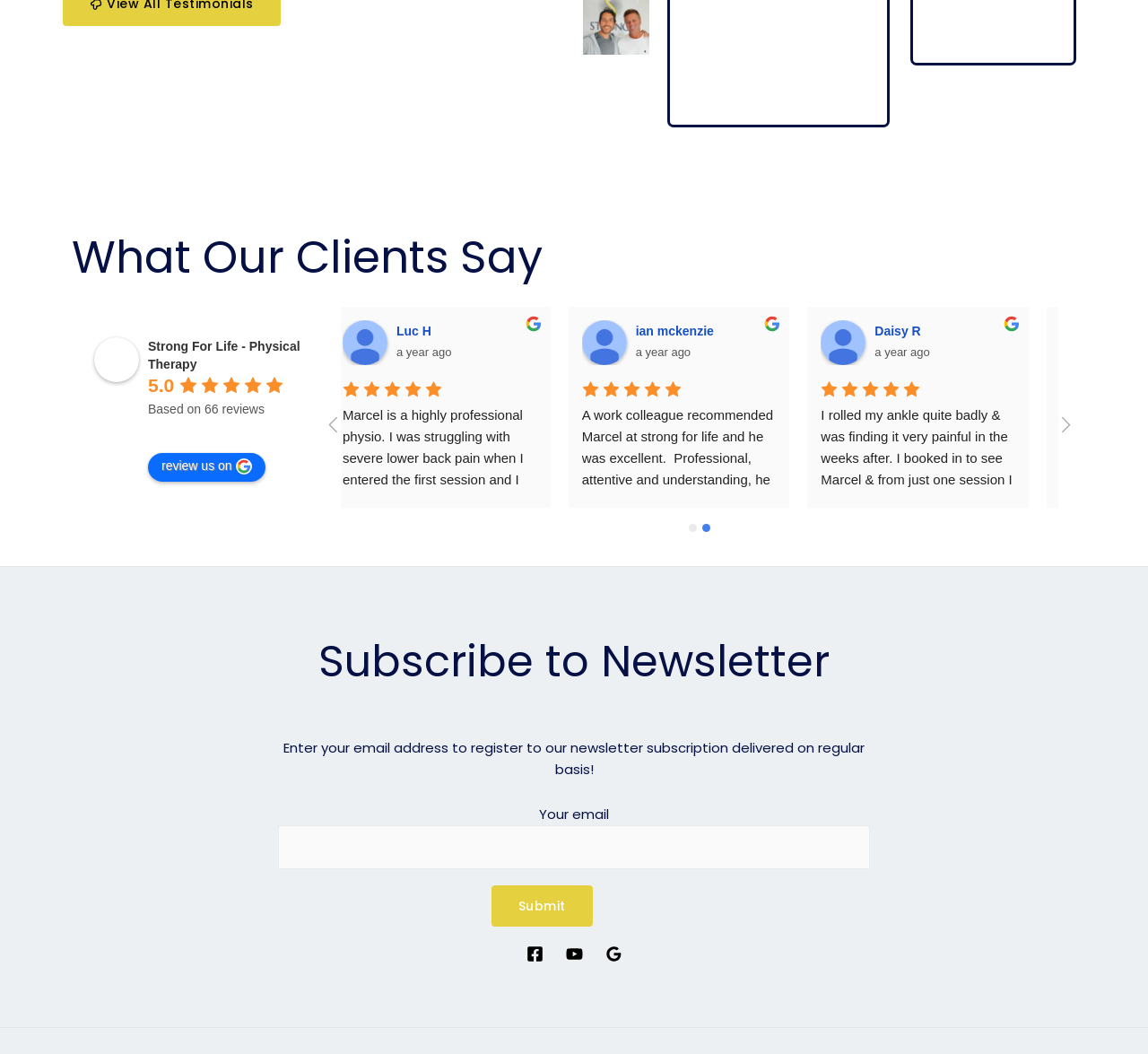Bounding box coordinates should be in the format (top-left x, top-left y, bottom-right x, bottom-right y) and all values should be floating point numbers between 0 and 1. Determine the bounding box coordinate for the UI element described as: Luc H

[0.363, 0.307, 0.398, 0.321]